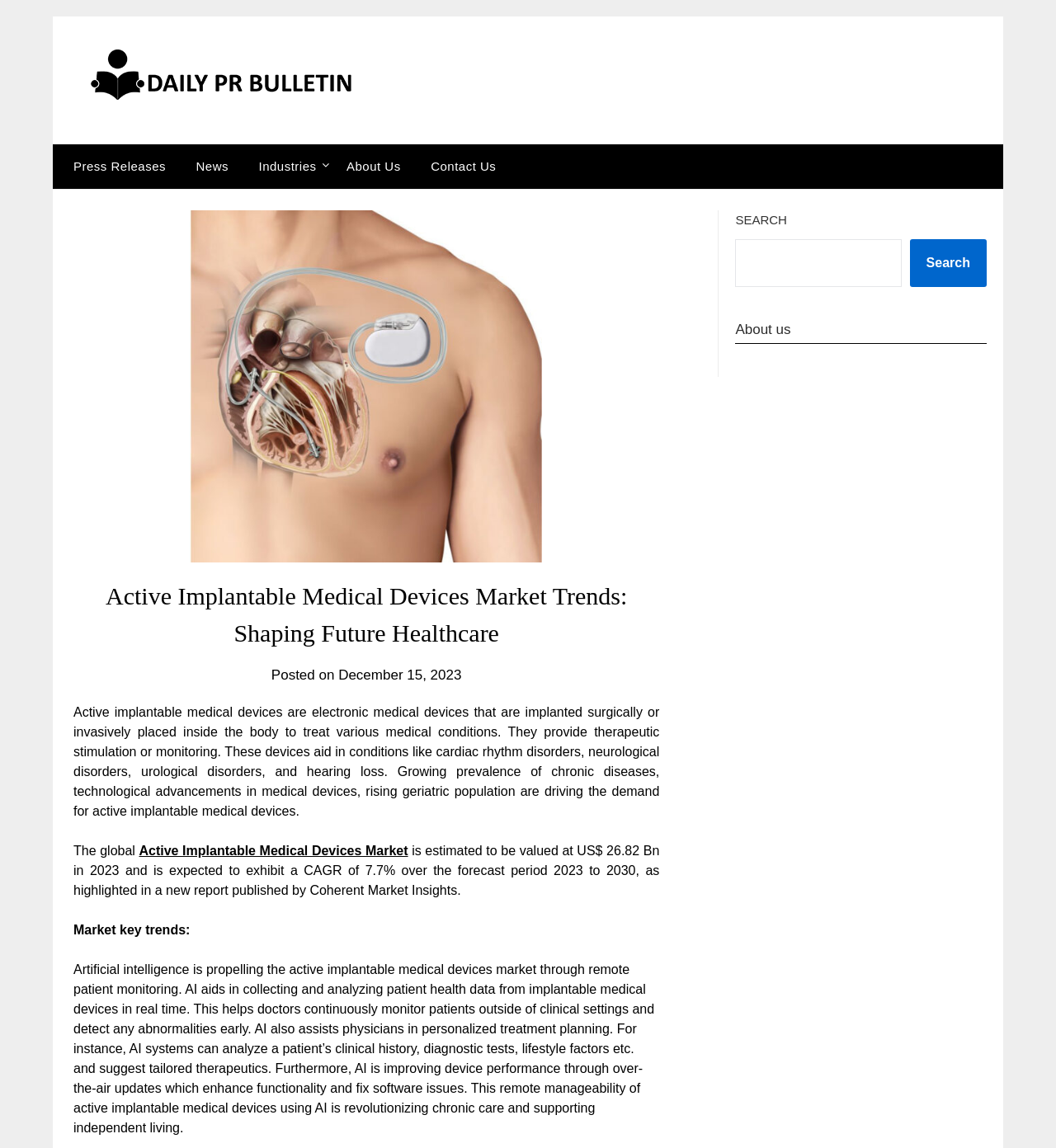Provide a one-word or one-phrase answer to the question:
What is the estimated value of the active implantable medical devices market in 2023?

US$ 26.82 Bn